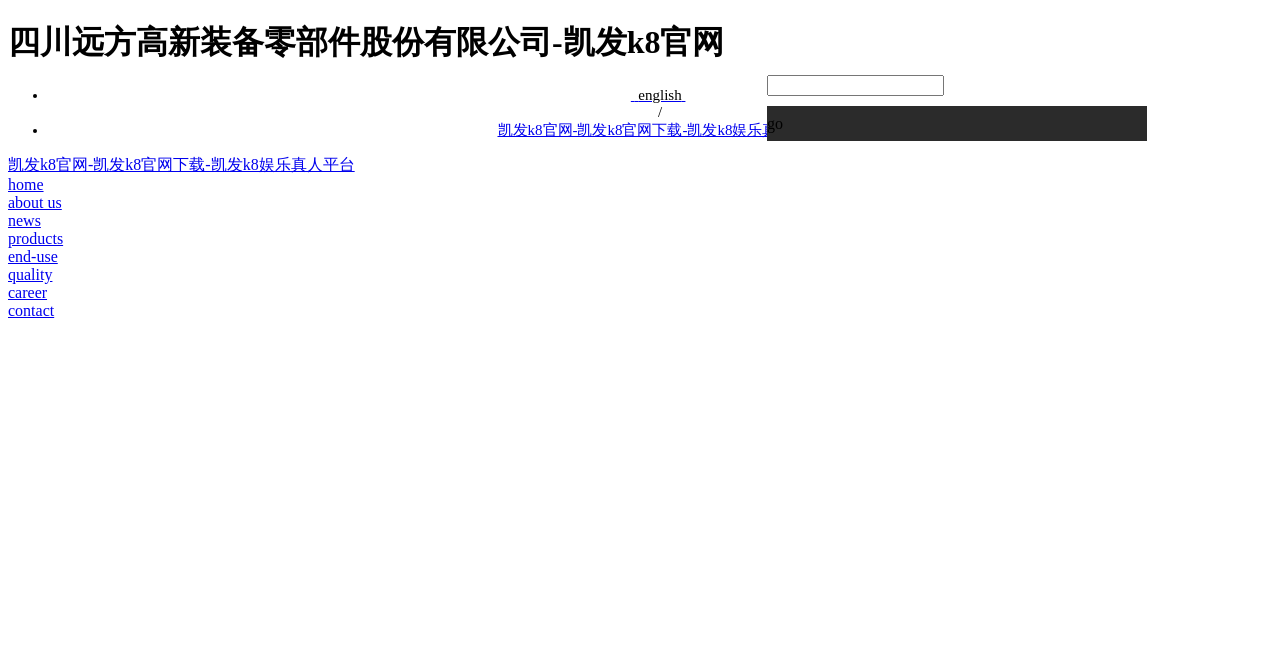Identify the bounding box coordinates for the UI element that matches this description: "Sitemap".

None